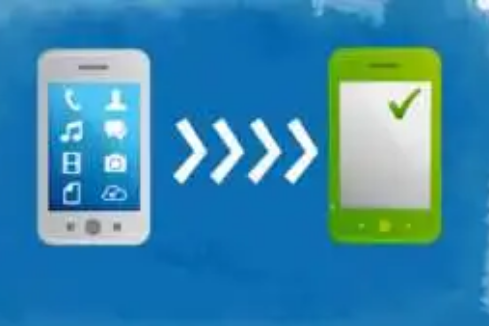Examine the image carefully and respond to the question with a detailed answer: 
What symbolizes the movement of data or information?

The three bold arrows pointing right in the center of the image symbolize the movement of data or information between the two smartphones.